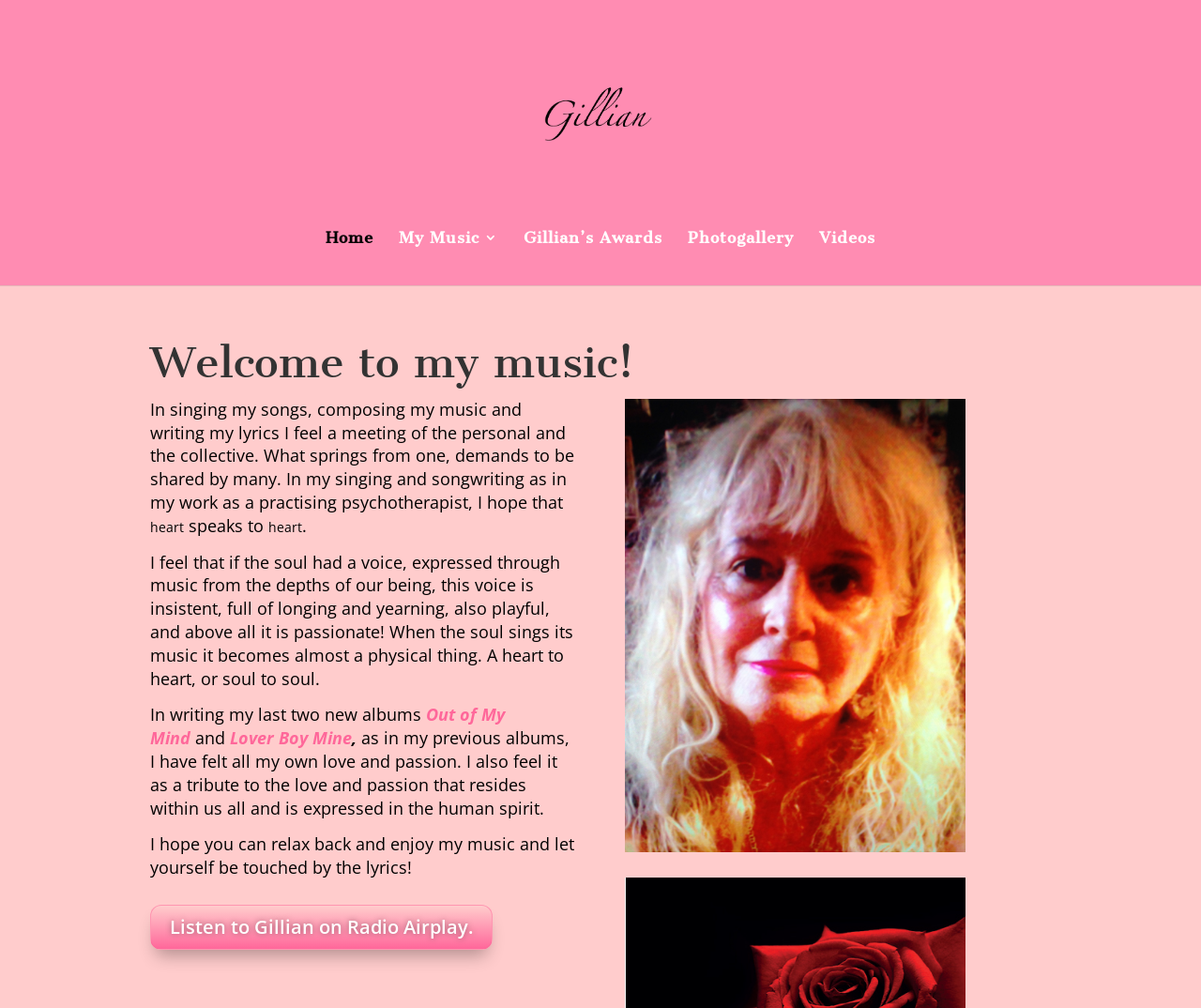What are the names of Gillian's two new albums?
Examine the image and provide an in-depth answer to the question.

The names of Gillian's two new albums can be found in the text on the webpage, which mentions 'Out of My Mind' and 'Lover Boy Mine' as her latest albums.